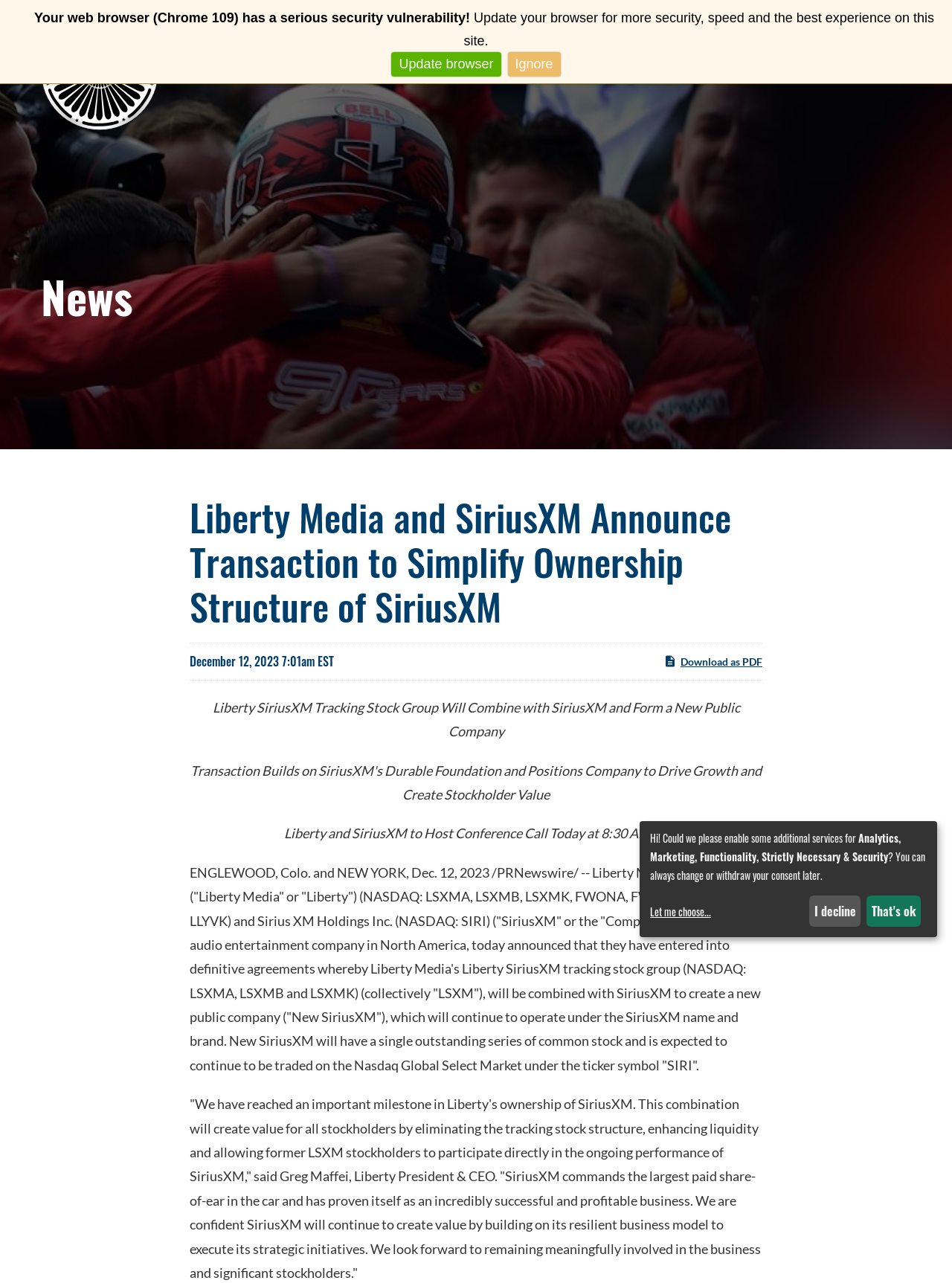Identify the bounding box coordinates for the region of the element that should be clicked to carry out the instruction: "Skip to main content". The bounding box coordinates should be four float numbers between 0 and 1, i.e., [left, top, right, bottom].

[0.0, 0.0, 0.151, 0.03]